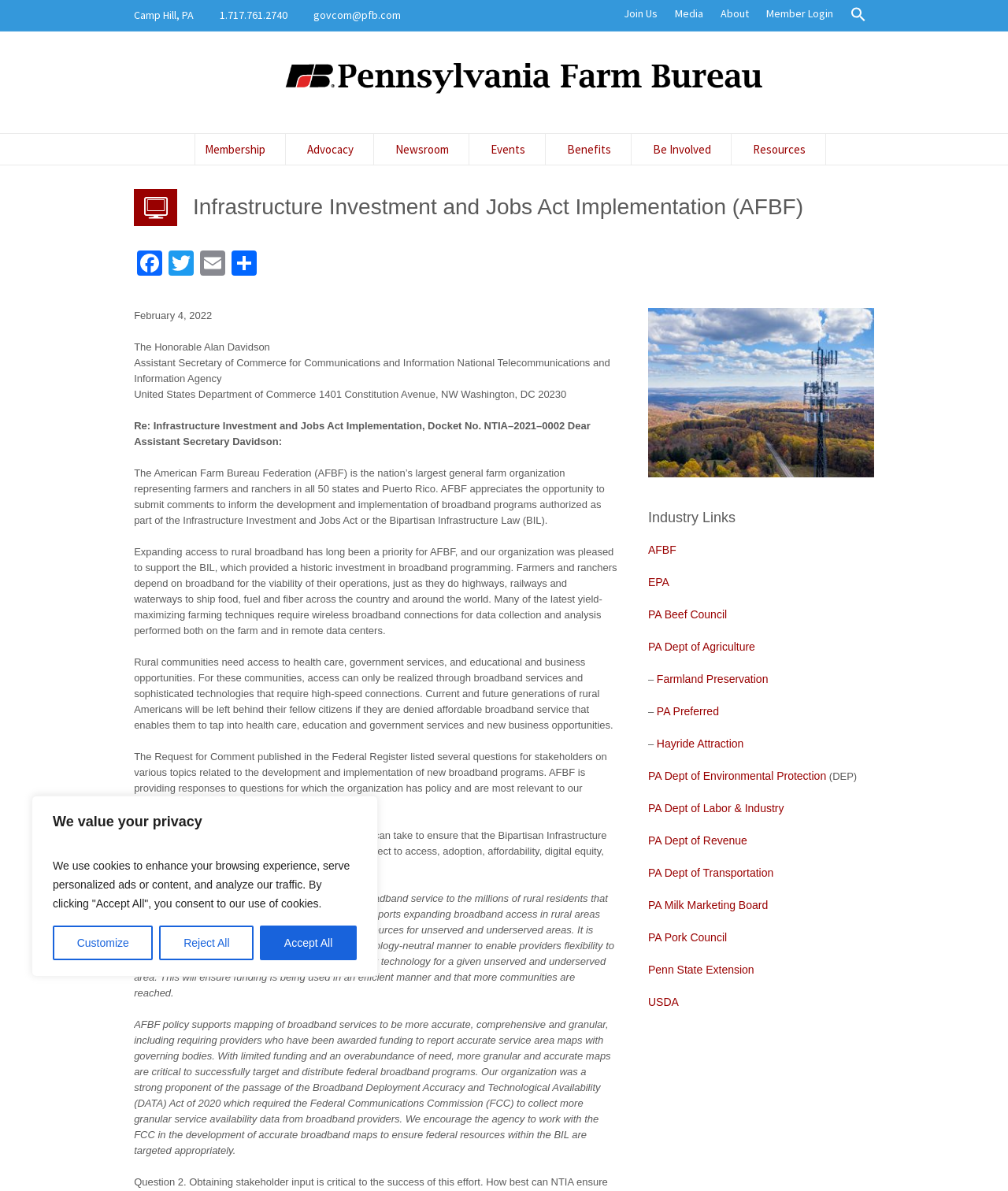Determine the bounding box coordinates for the area that needs to be clicked to fulfill this task: "Explore the 'Races I’ve Run' category". The coordinates must be given as four float numbers between 0 and 1, i.e., [left, top, right, bottom].

None